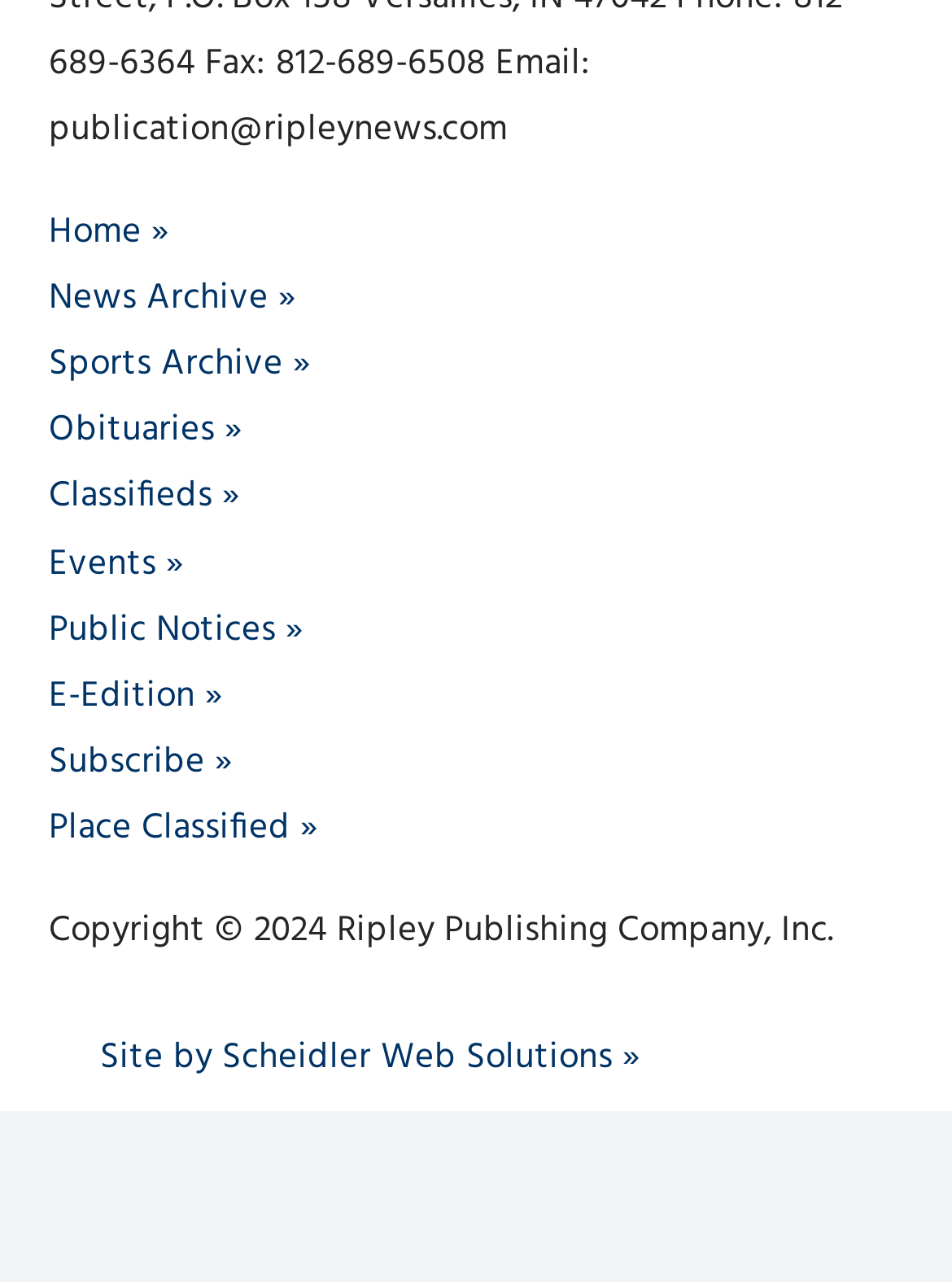Please locate the clickable area by providing the bounding box coordinates to follow this instruction: "Check Obituaries".

[0.051, 0.315, 0.254, 0.359]